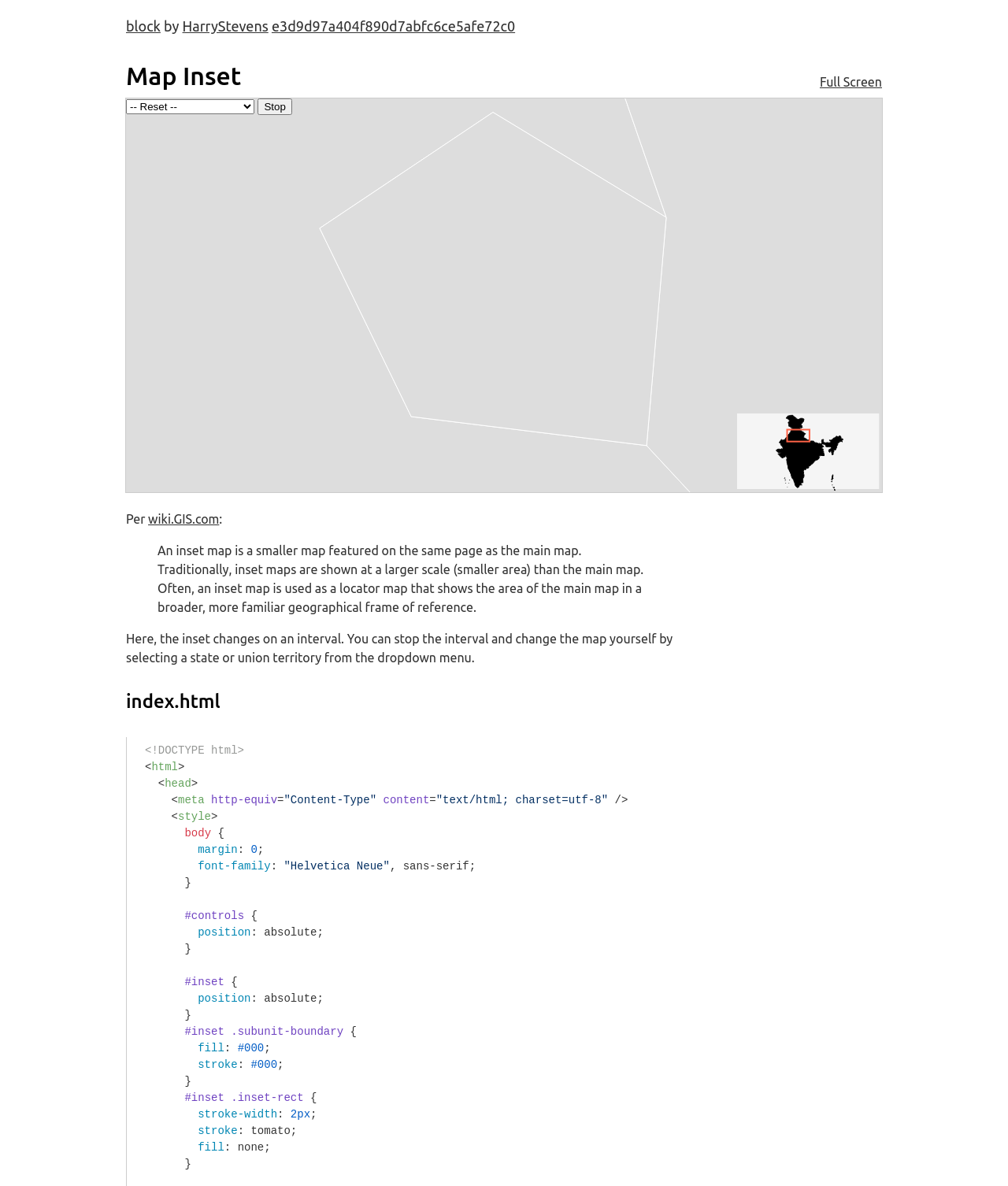Please provide a one-word or short phrase answer to the question:
What is the font family used in the webpage?

Helvetica Neue